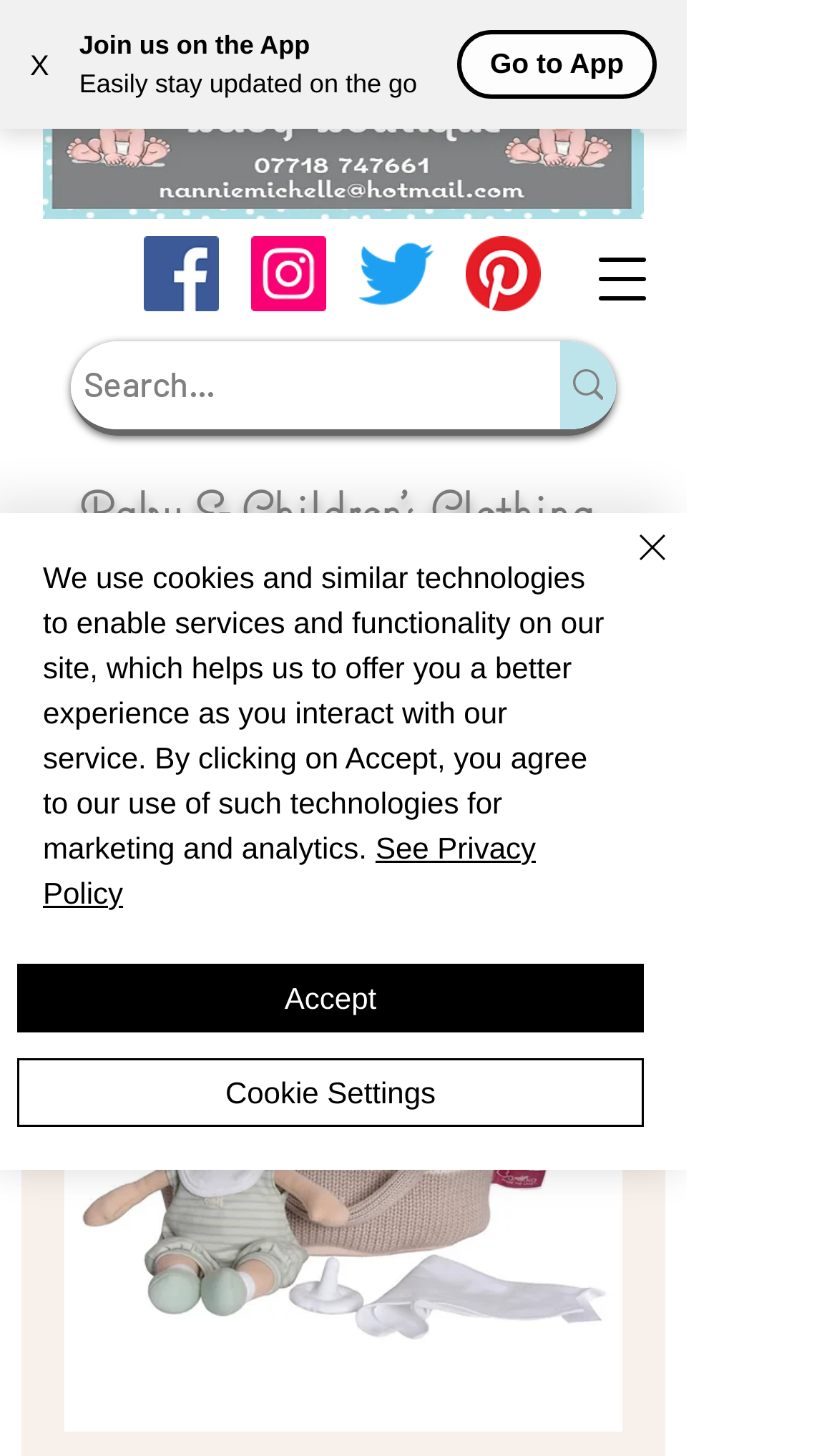Please identify the bounding box coordinates of the clickable area that will allow you to execute the instruction: "Go to Facebook".

[0.0, 0.716, 0.409, 0.803]